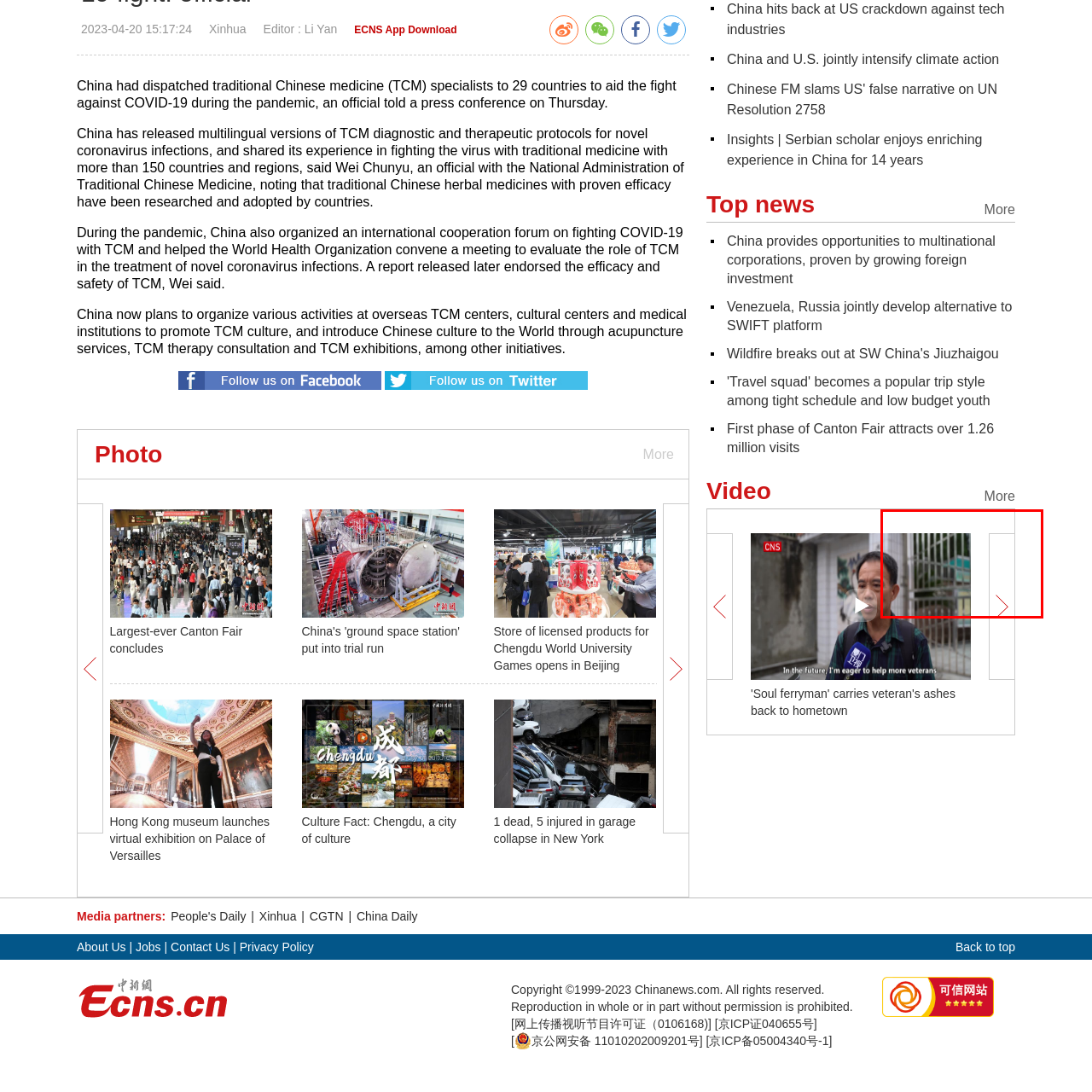Offer a detailed account of what is shown inside the red bounding box.

The image captures a moment featuring an individual standing outside near a gated area. The backdrop suggests an environment that is likely urban or semi-urban, possibly indicating a public or private space such as a school or business. The person appears to be engaged in thought or conversation, reflecting the dynamics of daily life in their surroundings. The context around this image may relate to a news story or article highlighting events or initiatives in China, as suggested by the associated headings and links nearby, including topics like China's first overseas delivery of the ARJ21 aircraft and other significant occurrences. Such images often play a key role in illustrating personal connections to larger events, enhancing storytelling in news media.